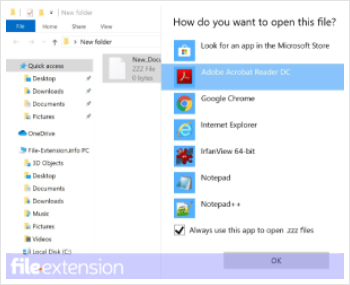How many applications are listed as options?
Refer to the image and provide a concise answer in one word or phrase.

4